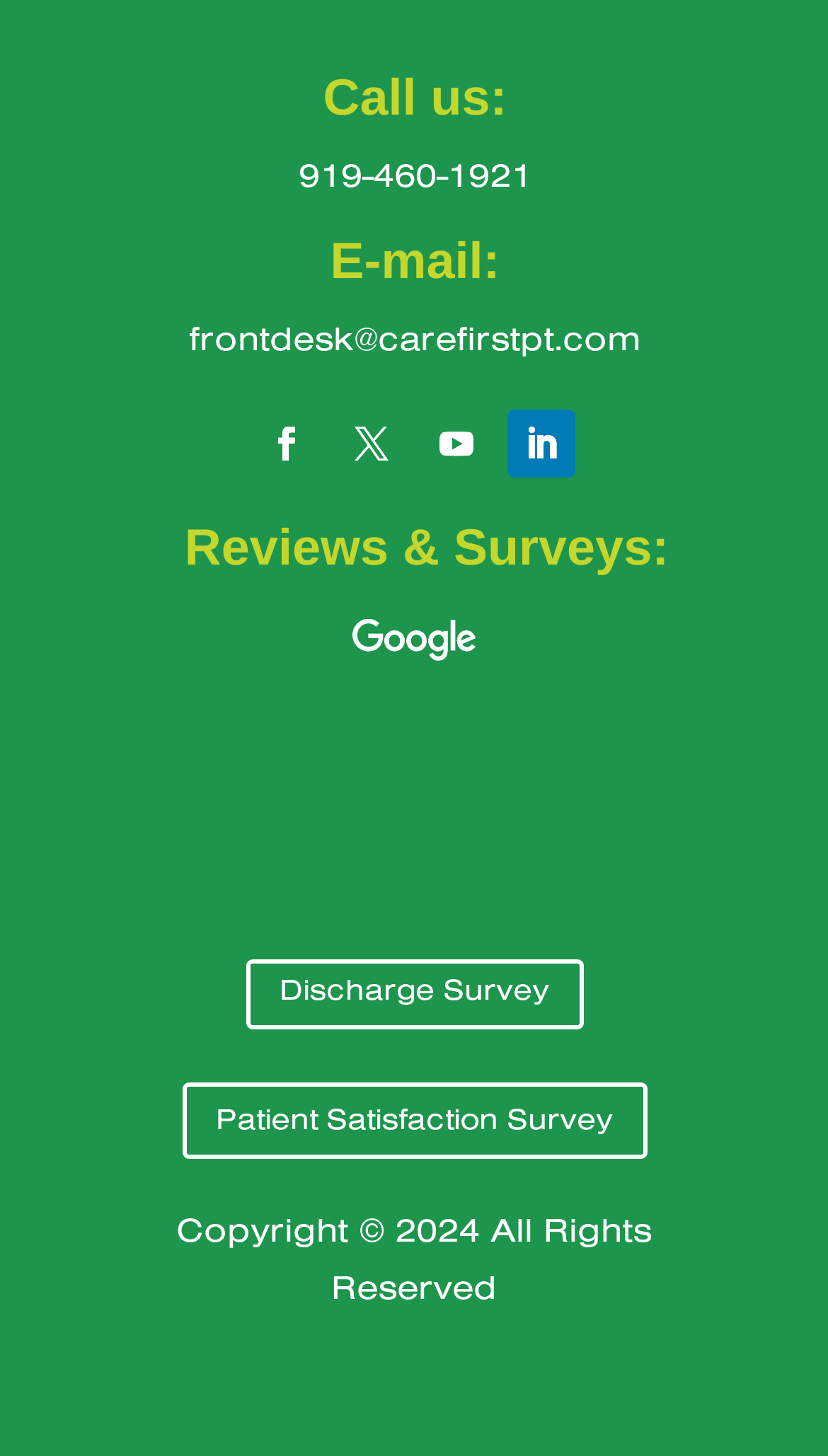How many review links are there?
Using the information from the image, answer the question thoroughly.

I counted the number of link elements with text 'Discharge Survey 5', 'Patient Satisfaction Survey 5', and three other links with no text but containing images, which are likely to be review links.